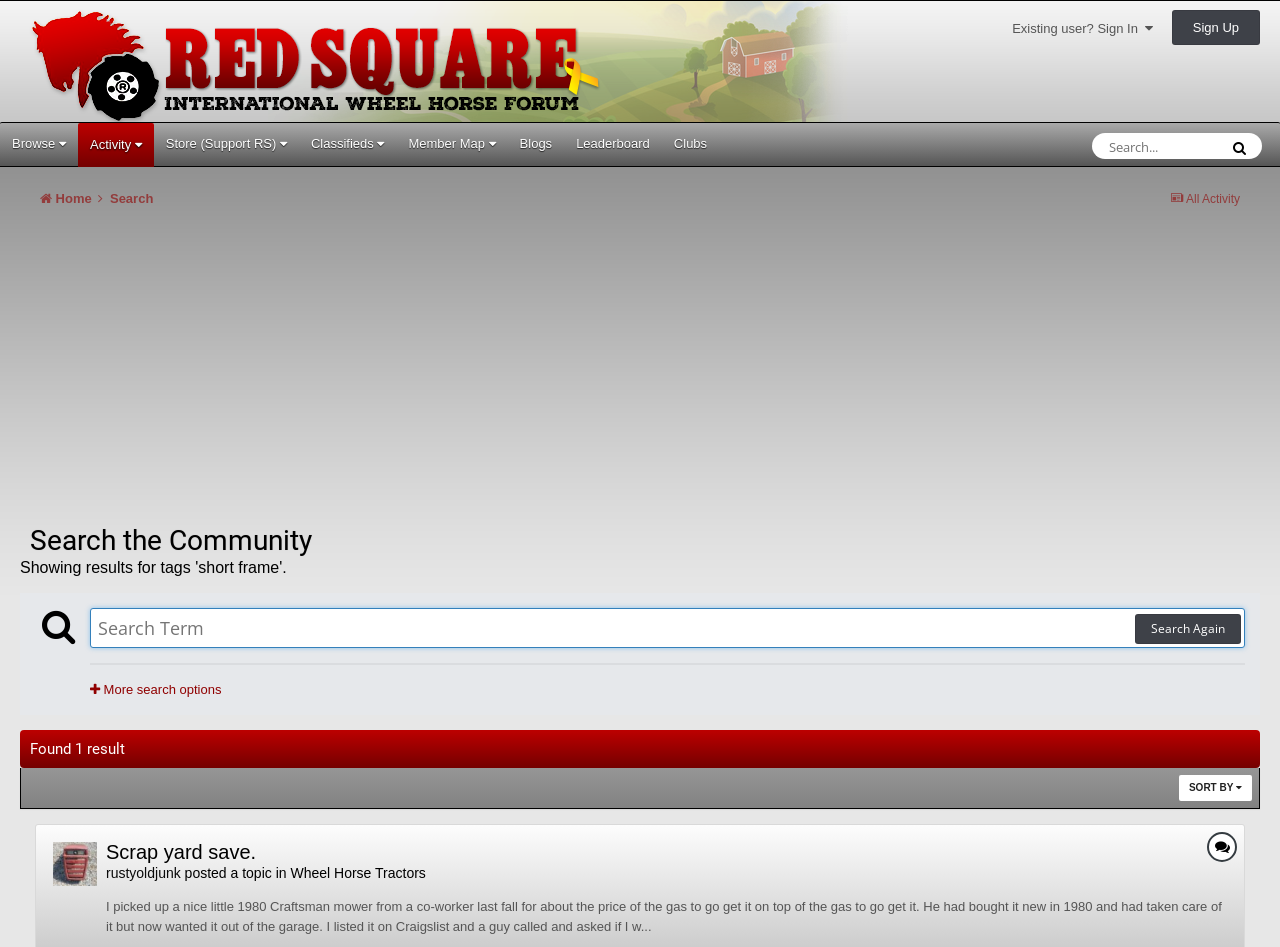Given the element description Classifieds, identify the bounding box coordinates for the UI element on the webpage screenshot. The format should be (top-left x, top-left y, bottom-right x, bottom-right y), with values between 0 and 1.

[0.234, 0.13, 0.31, 0.174]